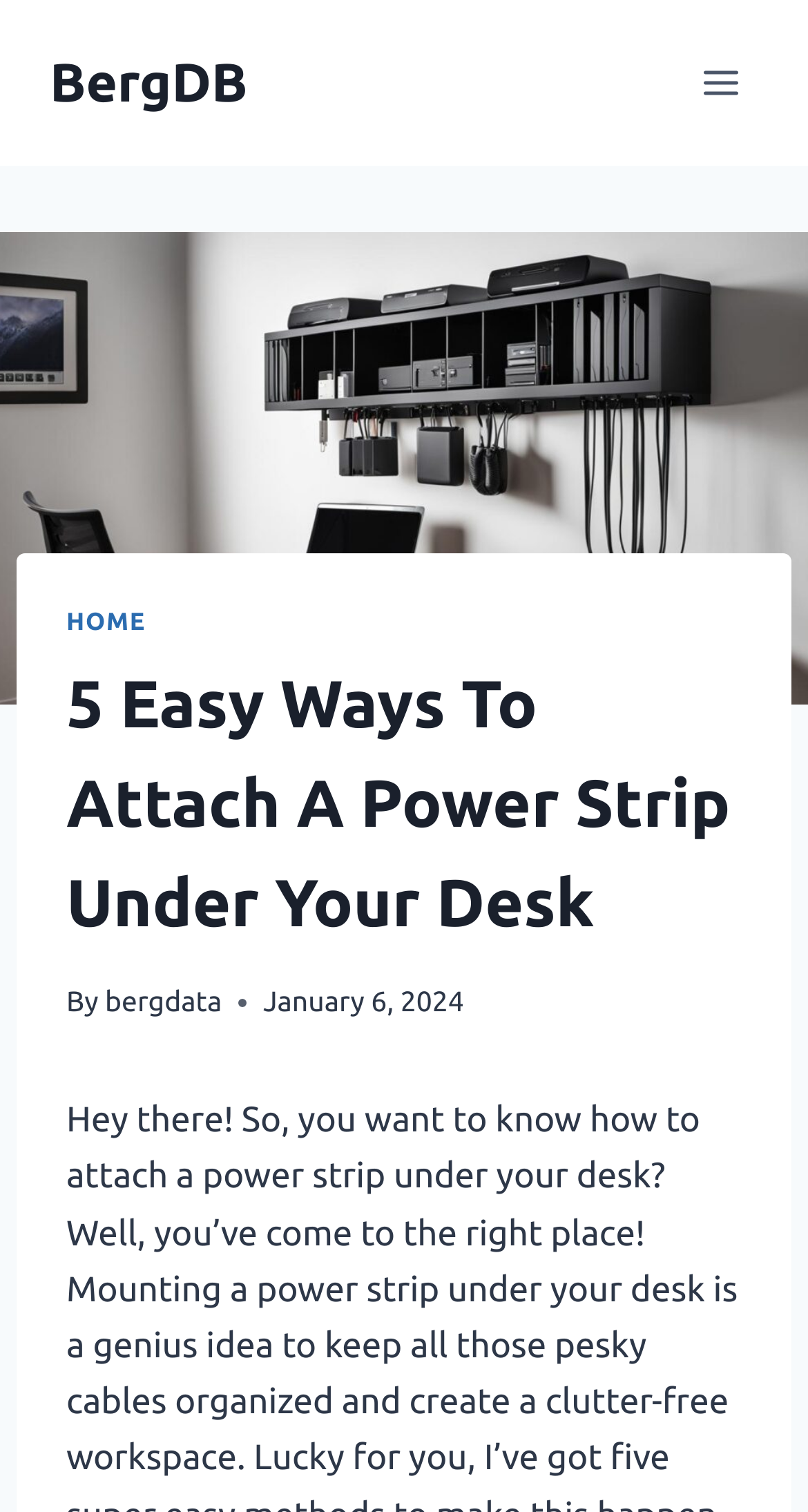Please reply to the following question using a single word or phrase: 
What is the main topic of the article?

Attaching a power strip under a desk